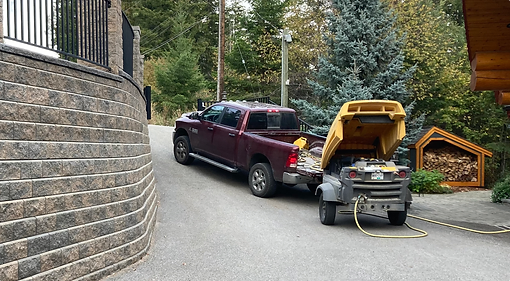Describe the image thoroughly, including all noticeable details.

The image captures a maroon pickup truck maneuvering up a gently inclined, gravel driveway. The truck is towing a yellow utility trailer, which is slightly ajar, suggesting it may be loaded with equipment or supplies. In the background, a mix of lush green trees and a well-kept property is visible, with a rustic woodpile neatly stacked under a charming wooden shed on the right. The setting appears to be a residential area, characterized by natural surroundings that provide a peaceful ambiance. The smooth curve of the stonework along the driveway hints at the property's well-maintained exterior, adding an element of elegance to the scene.